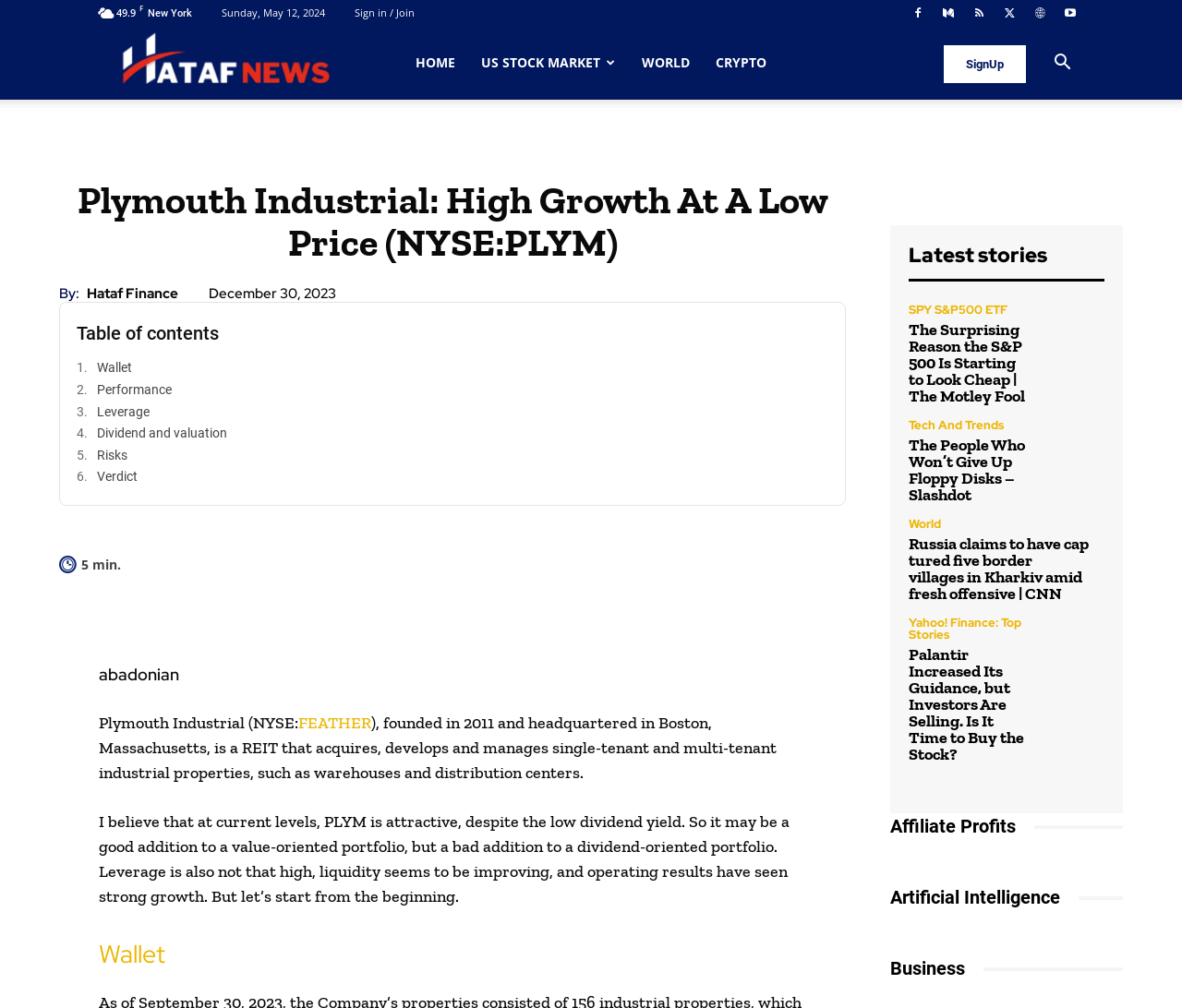Extract the heading text from the webpage.

Plymouth Industrial: High Growth At A Low Price (NYSE:PLYM)